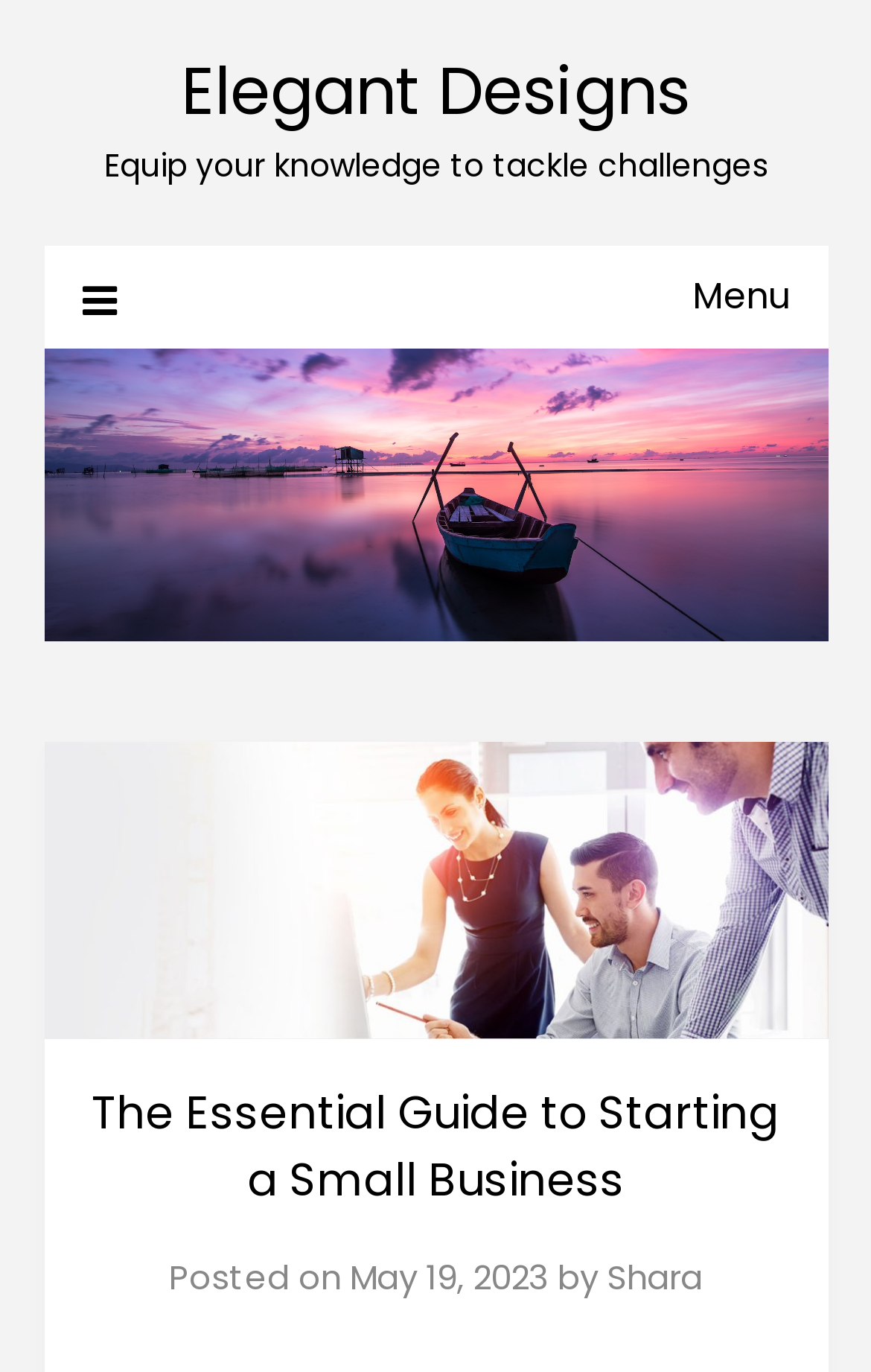Respond with a single word or phrase:
What is the main topic of the webpage?

Business